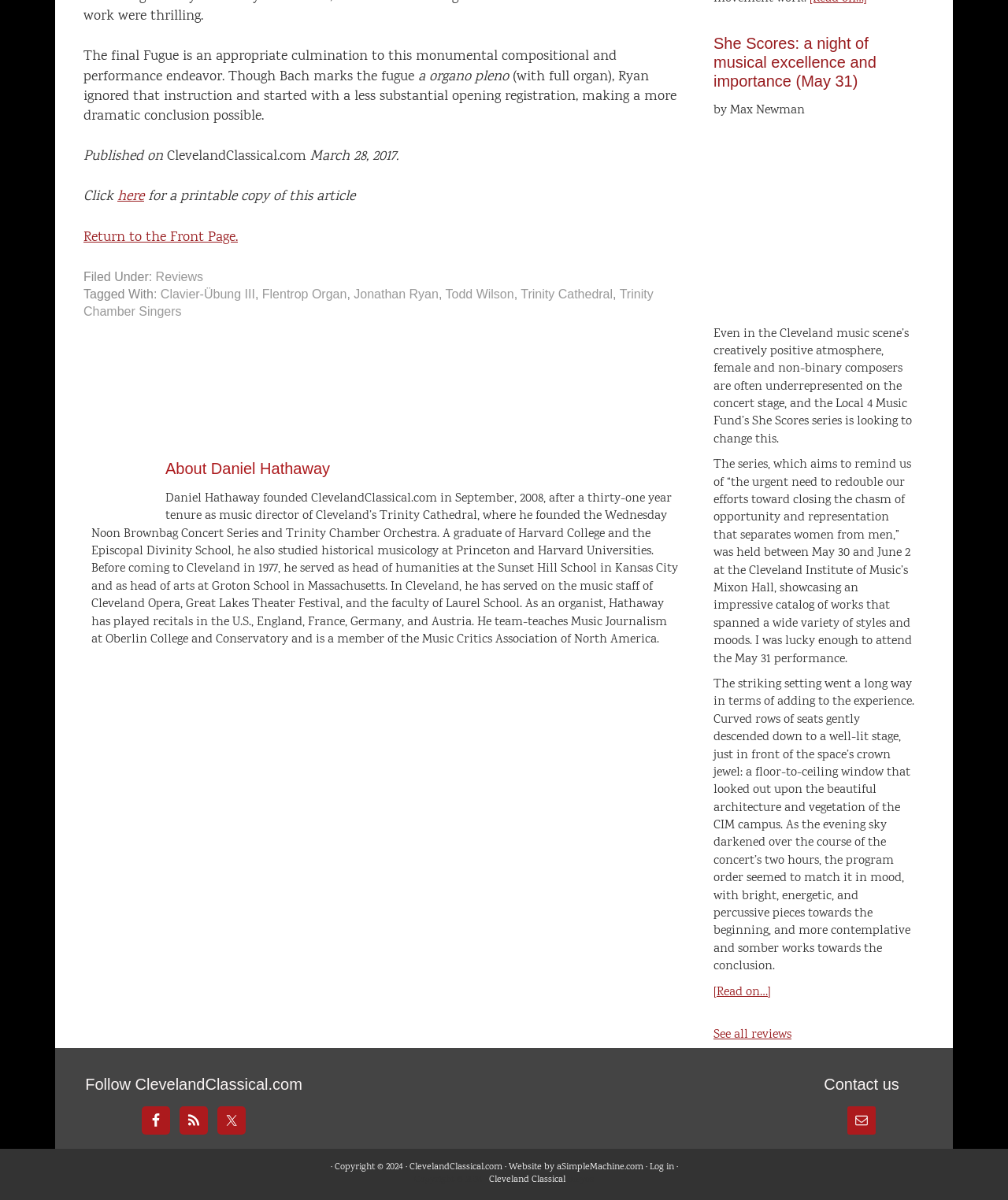Determine the bounding box coordinates of the clickable element to achieve the following action: 'Click on the 'April 2018' link'. Provide the coordinates as four float values between 0 and 1, formatted as [left, top, right, bottom].

None